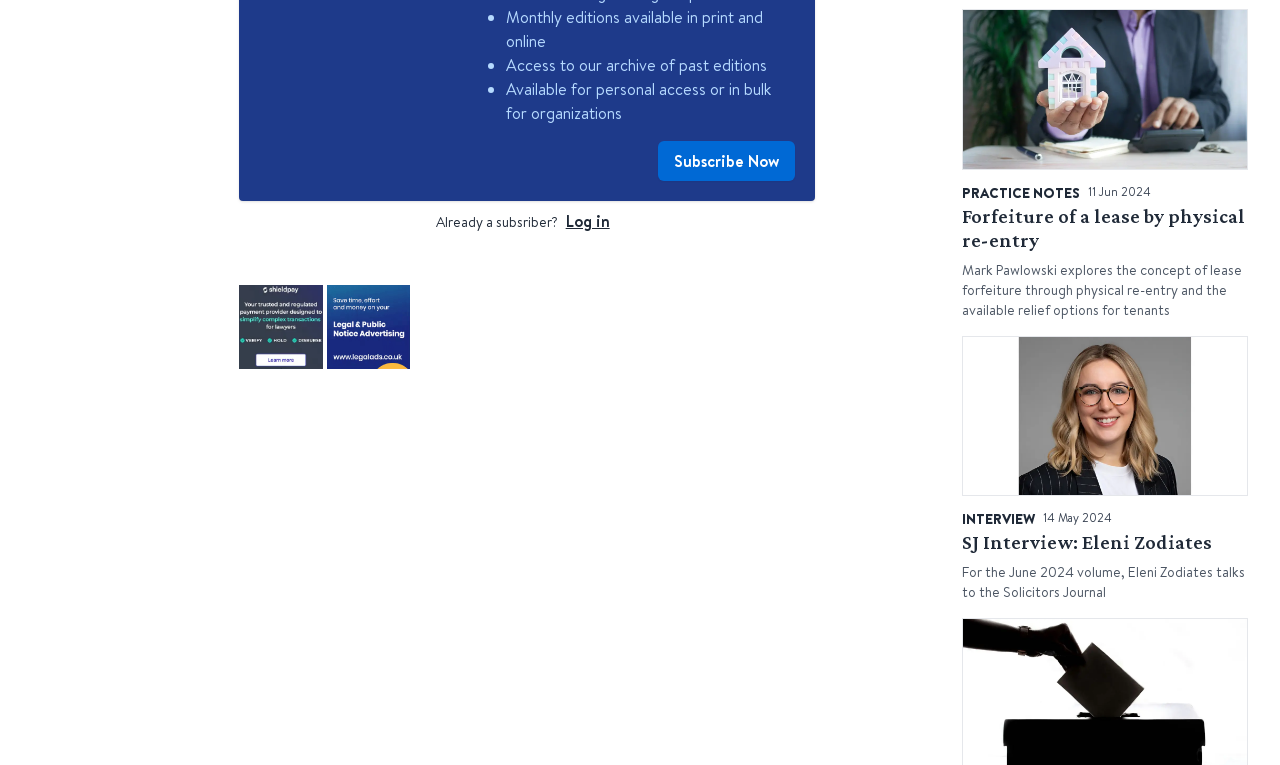Identify the bounding box coordinates of the region I need to click to complete this instruction: "Read the article about Credit Suisse".

None